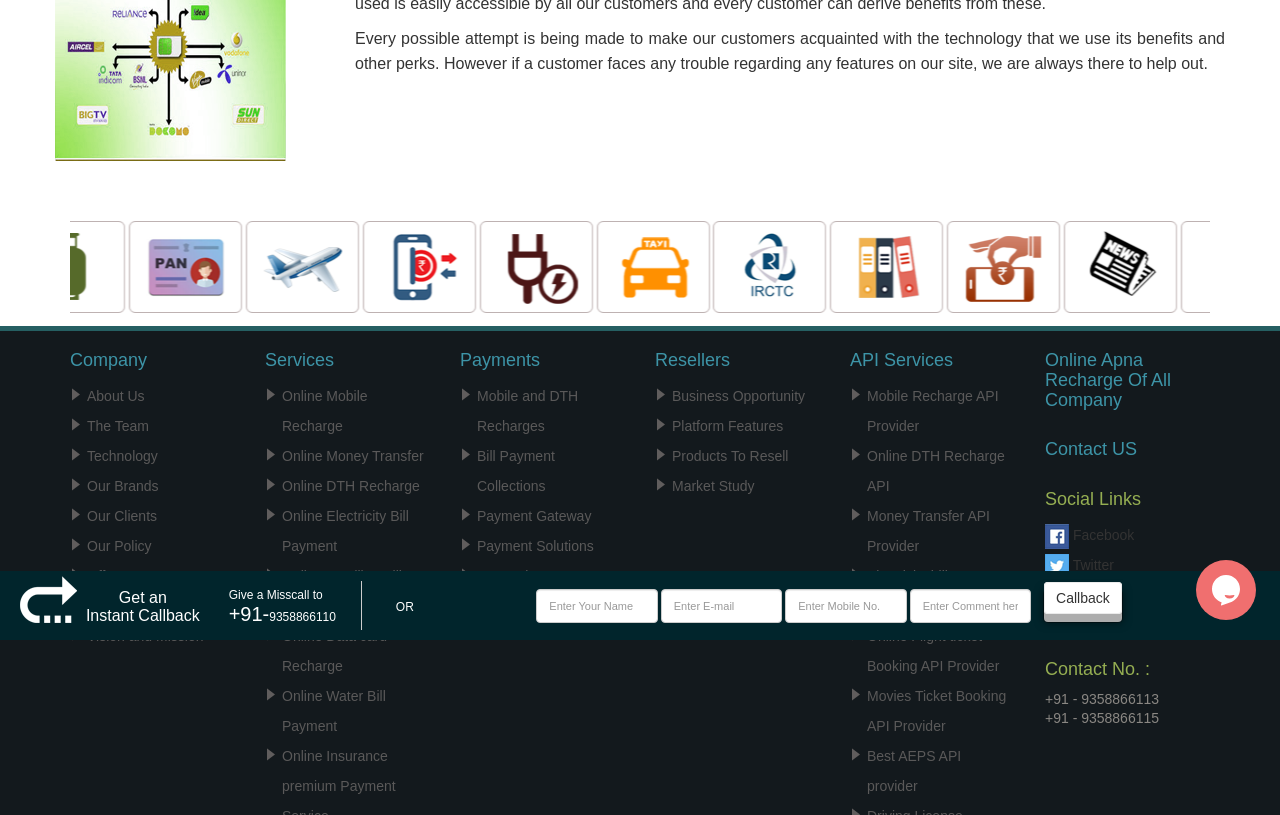Extract the bounding box for the UI element that matches this description: "Movies Ticket Booking API Provider".

[0.677, 0.844, 0.786, 0.9]